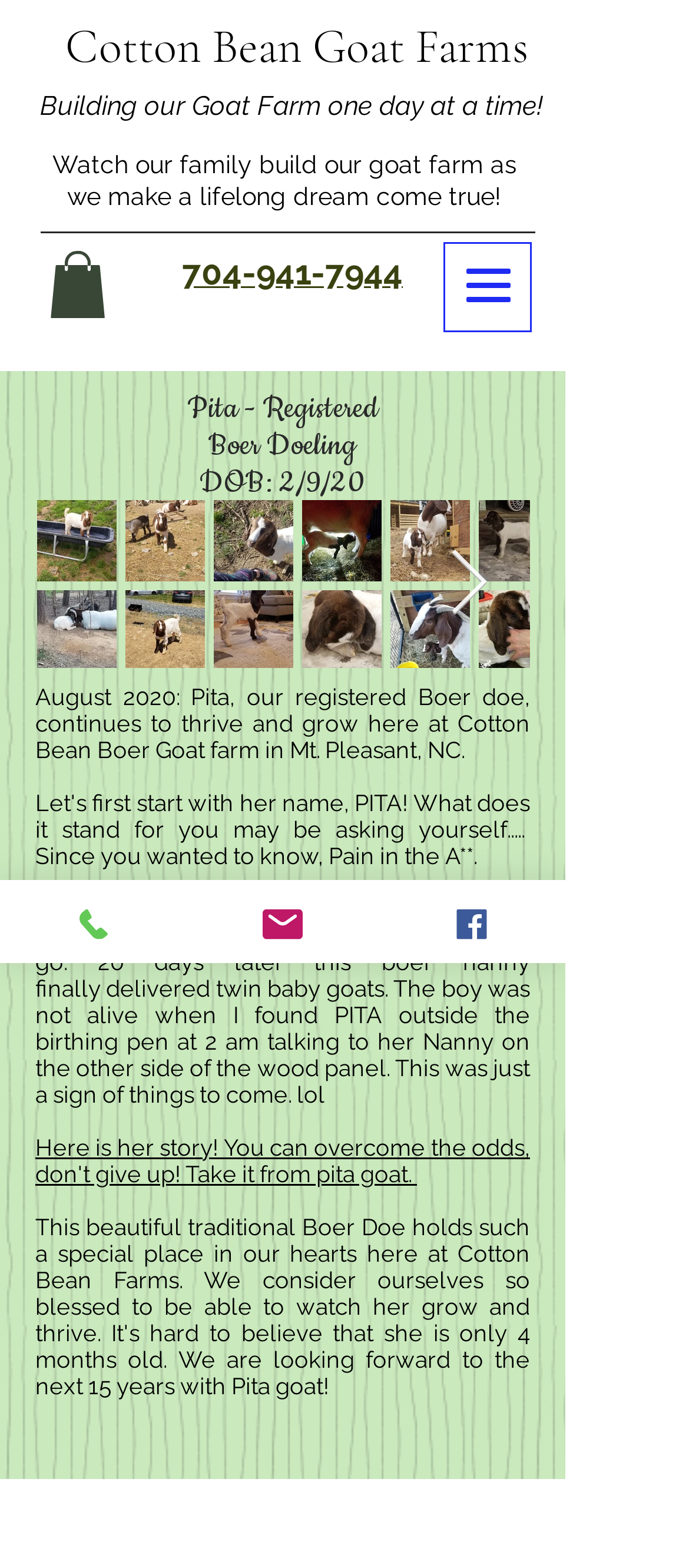Locate the bounding box coordinates of the area to click to fulfill this instruction: "Follow us on Facebook". The bounding box should be presented as four float numbers between 0 and 1, in the order [left, top, right, bottom].

[0.367, 0.954, 0.456, 0.994]